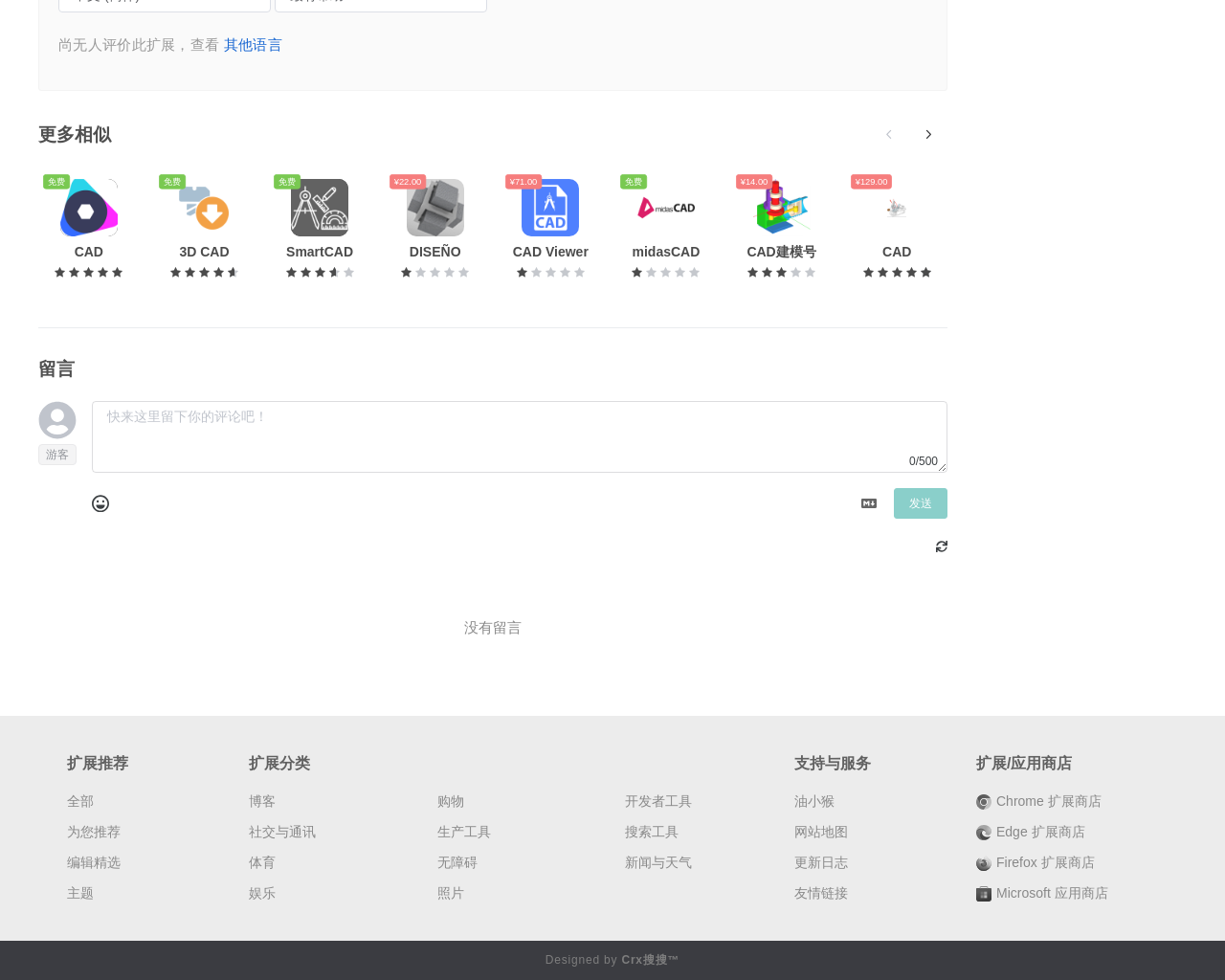Given the element description "CAD Drawing-2D 3D ¥129.00" in the screenshot, predict the bounding box coordinates of that UI element.

[0.691, 0.173, 0.773, 0.295]